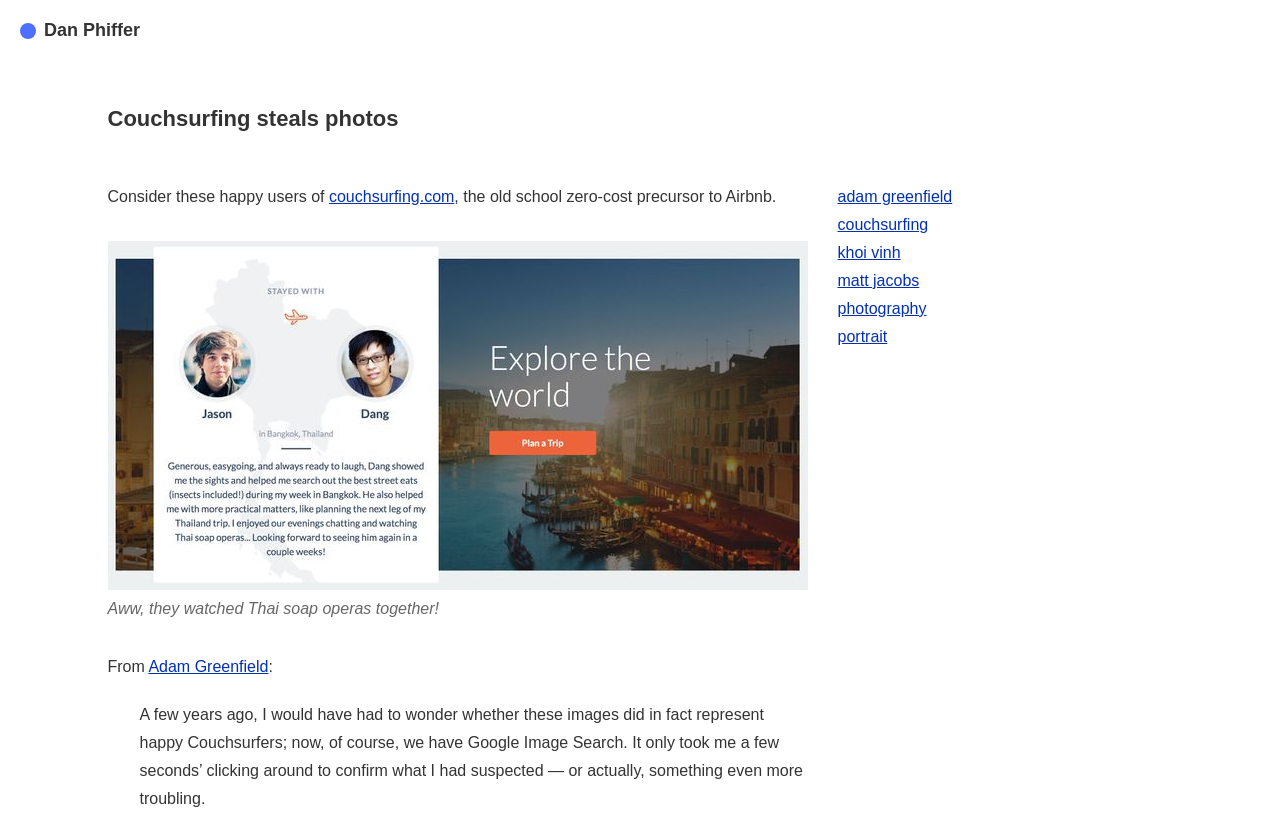Give a one-word or short phrase answer to the question: 
Who is the author of the quote?

Dan Phiffer